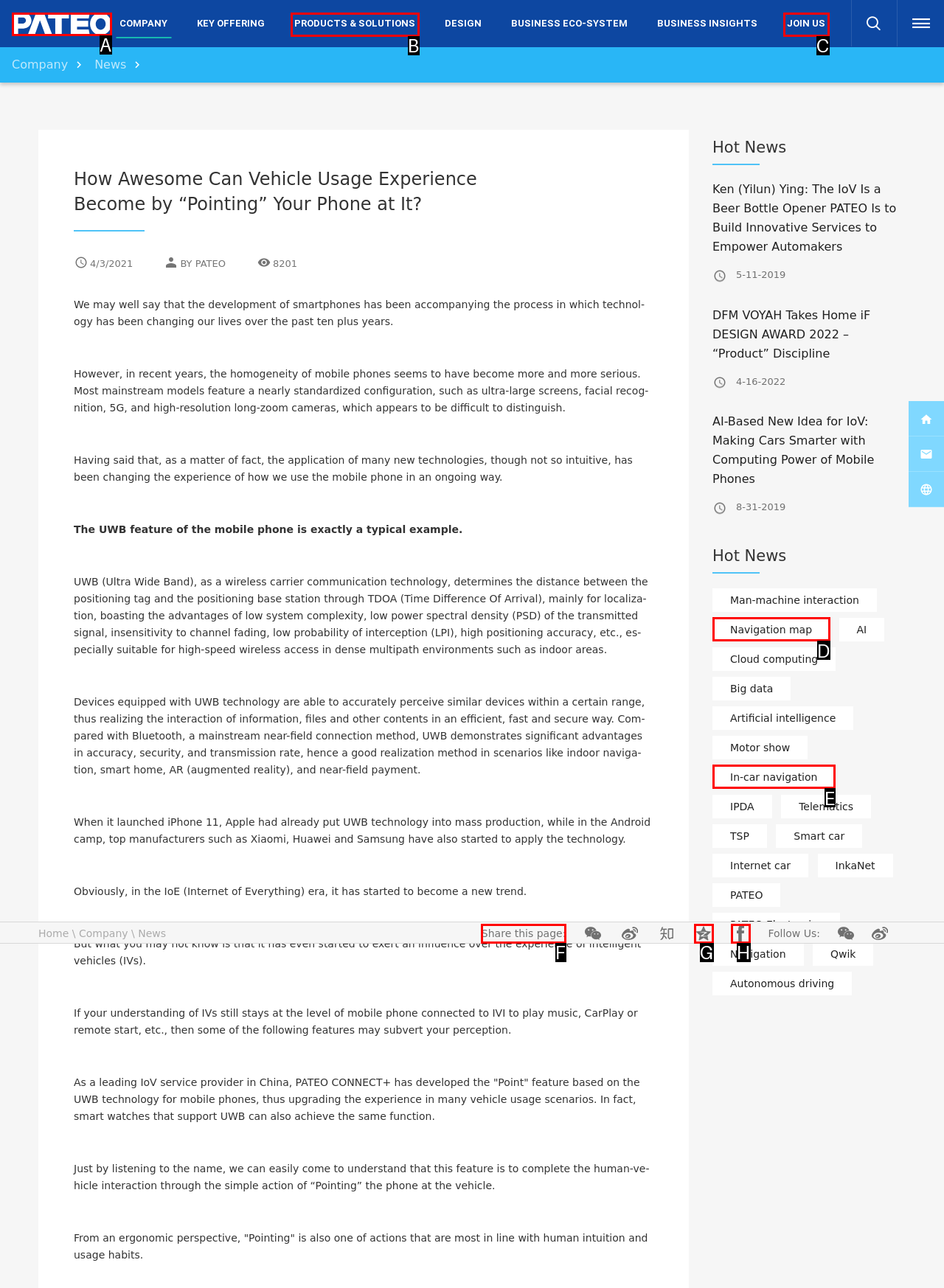Please determine which option aligns with the description: Products & Solutions. Respond with the option’s letter directly from the available choices.

B